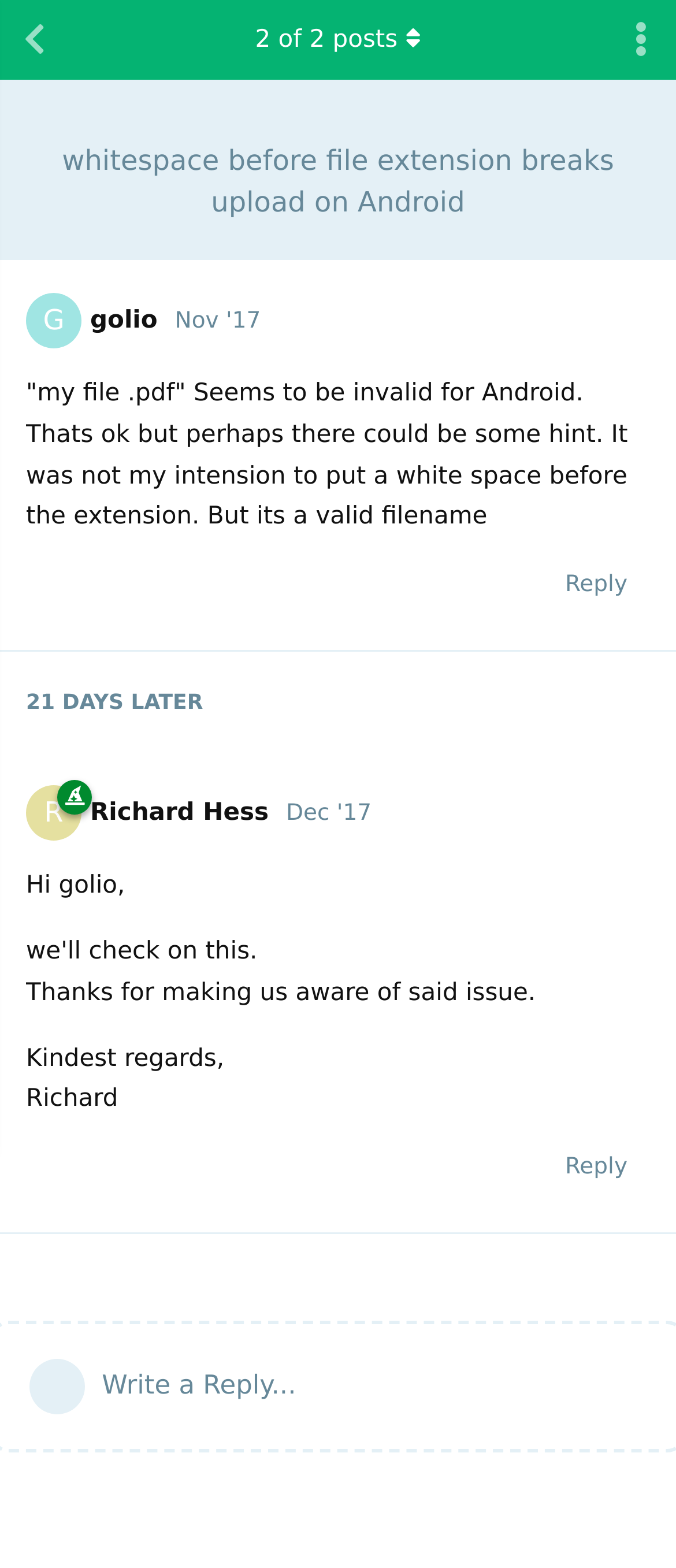Convey a detailed summary of the webpage, mentioning all key elements.

This webpage appears to be a discussion forum or community page, specifically a single thread or post. At the top, there is a link to "Back to Discussion List" on the left side, and two buttons on the right side, one with an icon and the other with text "2 of 2 posts" and an icon. 

Below this top section, there is a main content area that occupies most of the page. The title of the post, "whitespace before file extension breaks upload on Android", is displayed prominently in a heading. 

The post itself is written by "G golio" and was posted on "Monday, November 27, 2017 7:51 PM". The text of the post explains that a file named "my file.pdf" seems to be invalid for Android, and the author did not intend to put a white space before the file extension. 

There are two replies to this post. The first reply is from "R Richard Hess" and was posted on "Monday, December 18, 2017 10:22 AM". The reply thanks the original author for making them aware of the issue and signs off with "Kindest regards, Richard". 

Both the original post and the replies have a "Reply" button below them. At the very bottom of the page, there is a section to write a new reply, with a prompt "Write a Reply...".